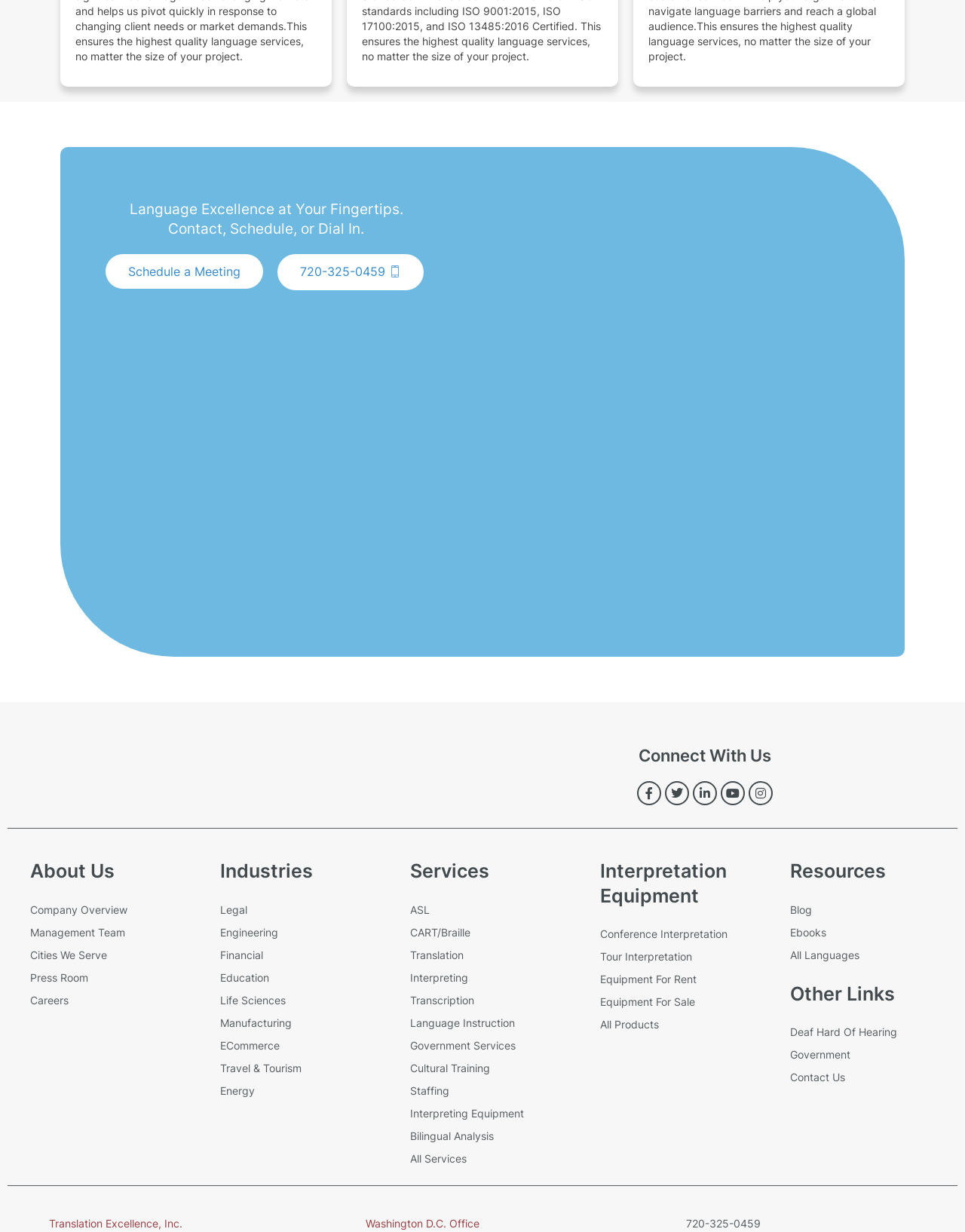How many social media links are available?
Please look at the screenshot and answer in one word or a short phrase.

5